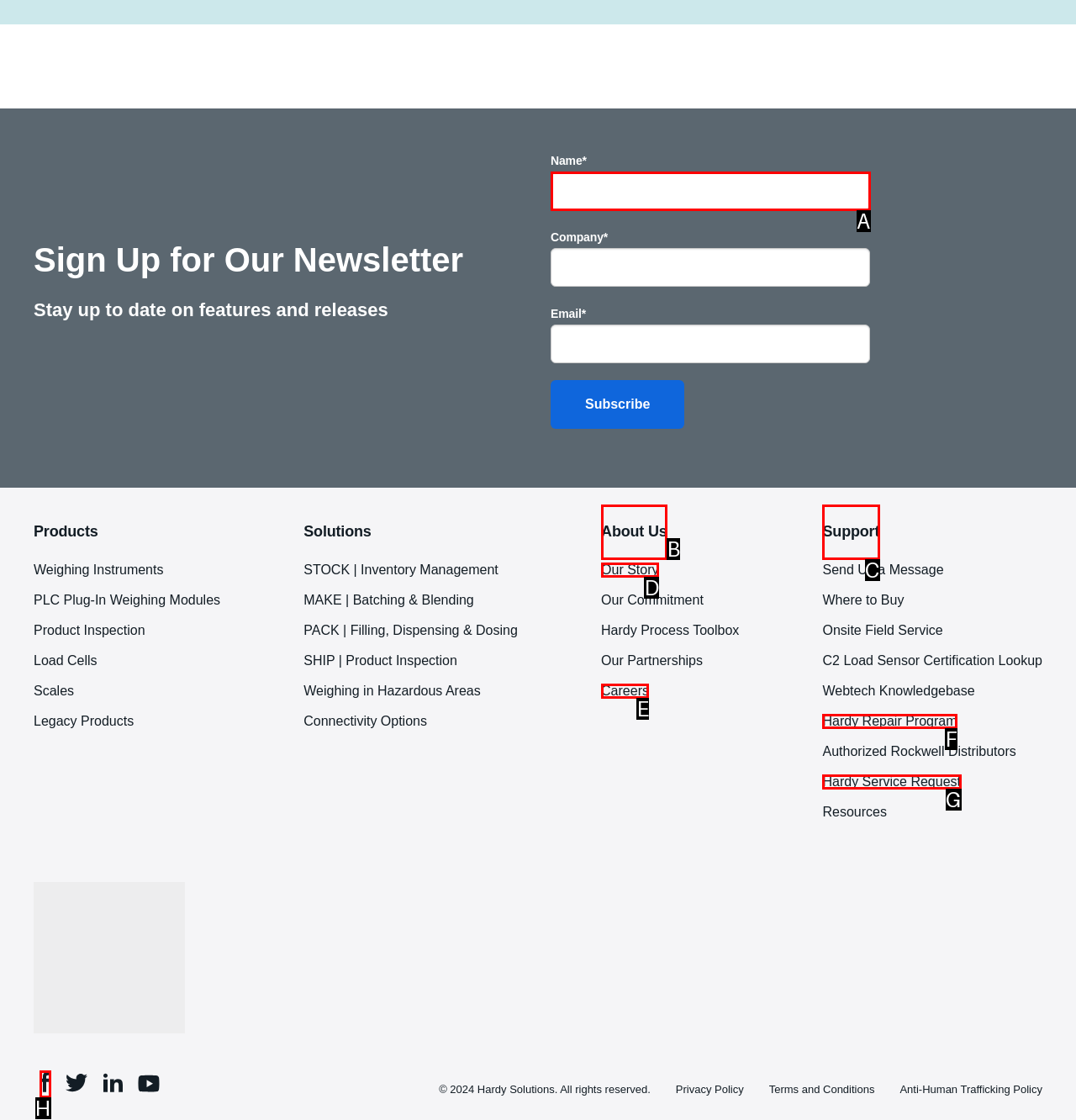Specify which UI element should be clicked to accomplish the task: Visit the Facebook page. Answer with the letter of the correct choice.

H